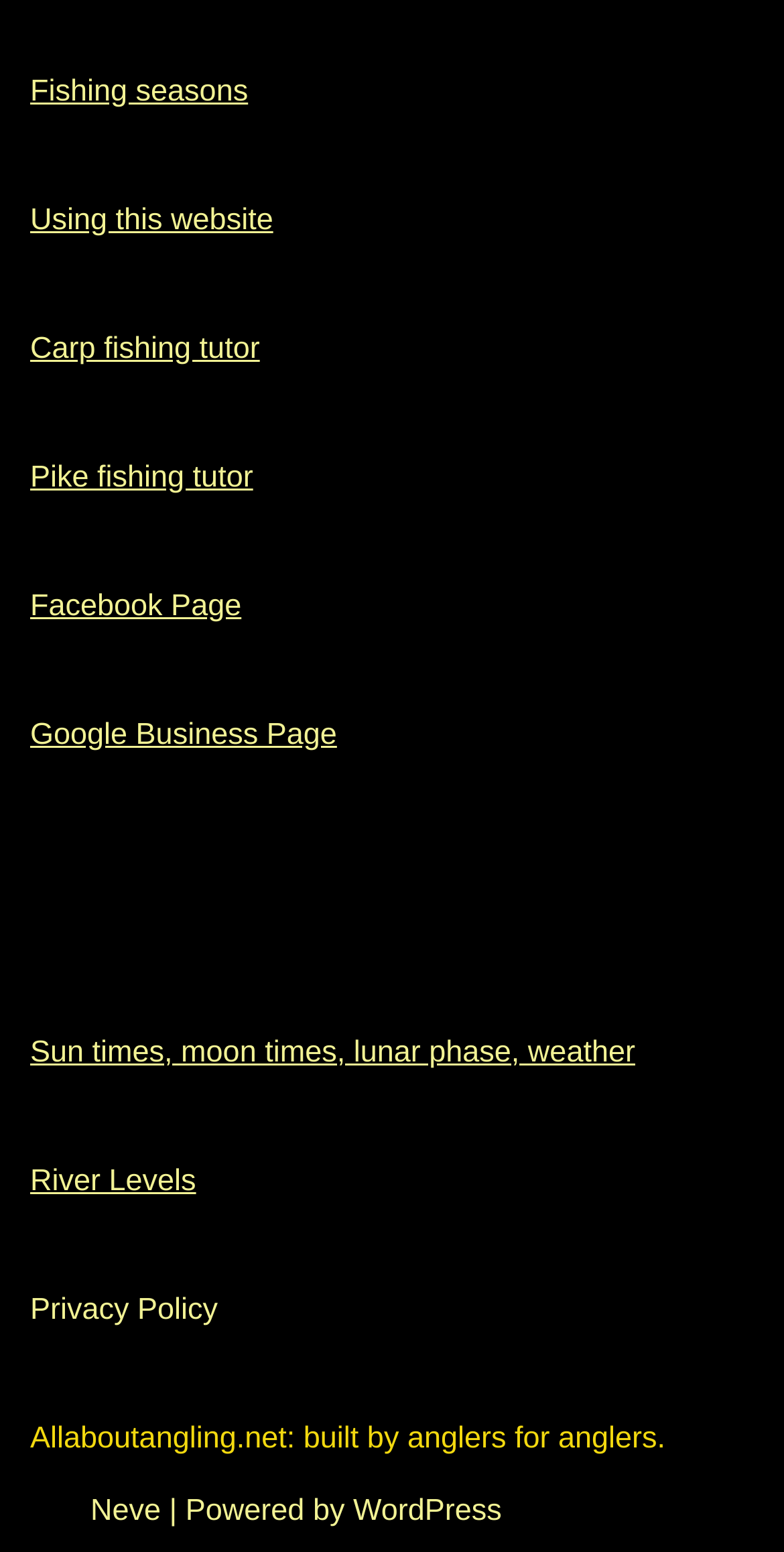Please provide a comprehensive answer to the question below using the information from the image: What is the topic of the website?

I inferred the topic of the website by looking at the various link elements with descriptions such as 'Fishing seasons', 'Carp fishing tutor', 'Pike fishing tutor', and 'Fishing in The Thames Valley', which all suggest that the website is related to fishing.